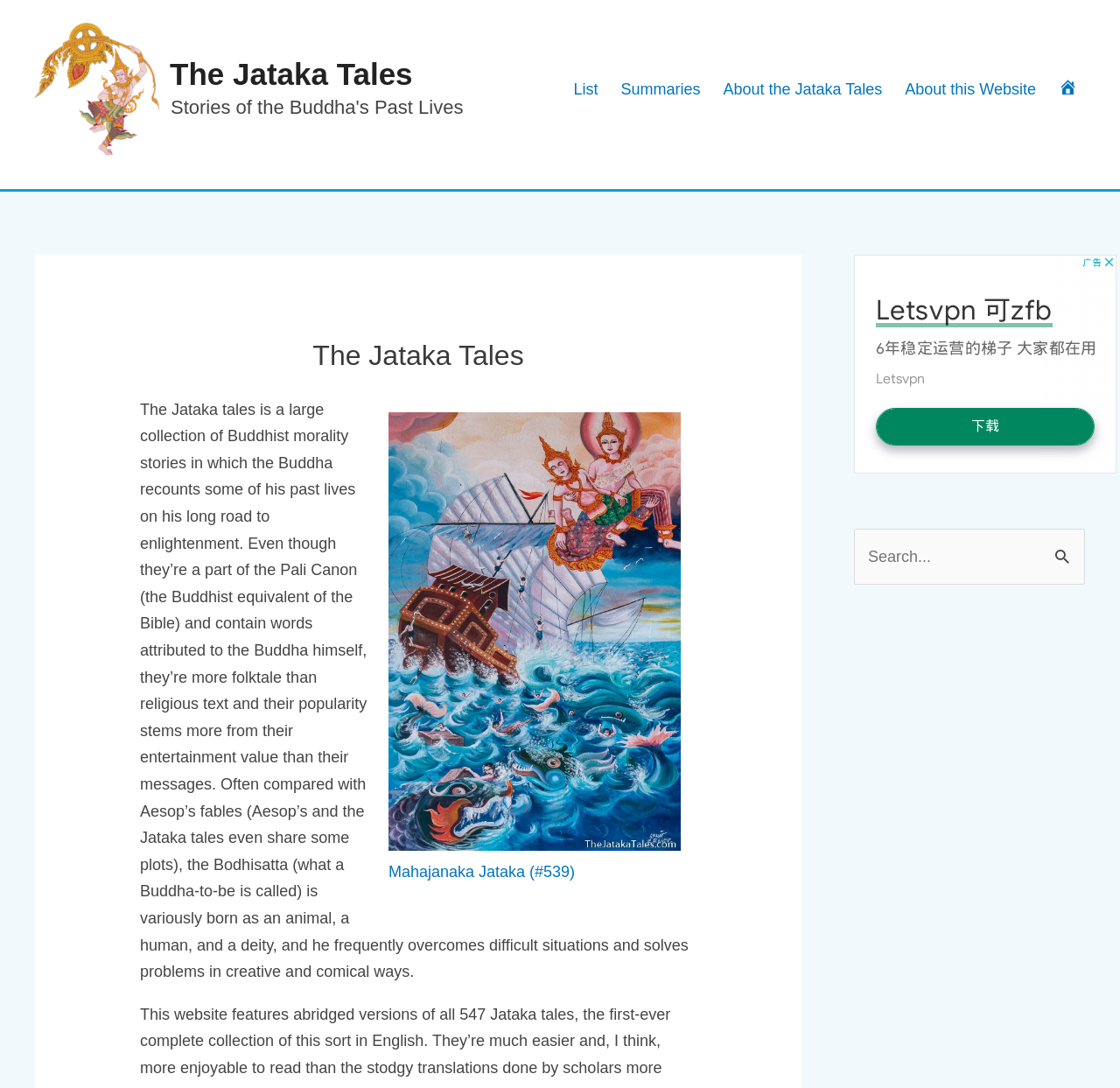Please provide a one-word or short phrase answer to the question:
How many links are there in the site navigation?

5